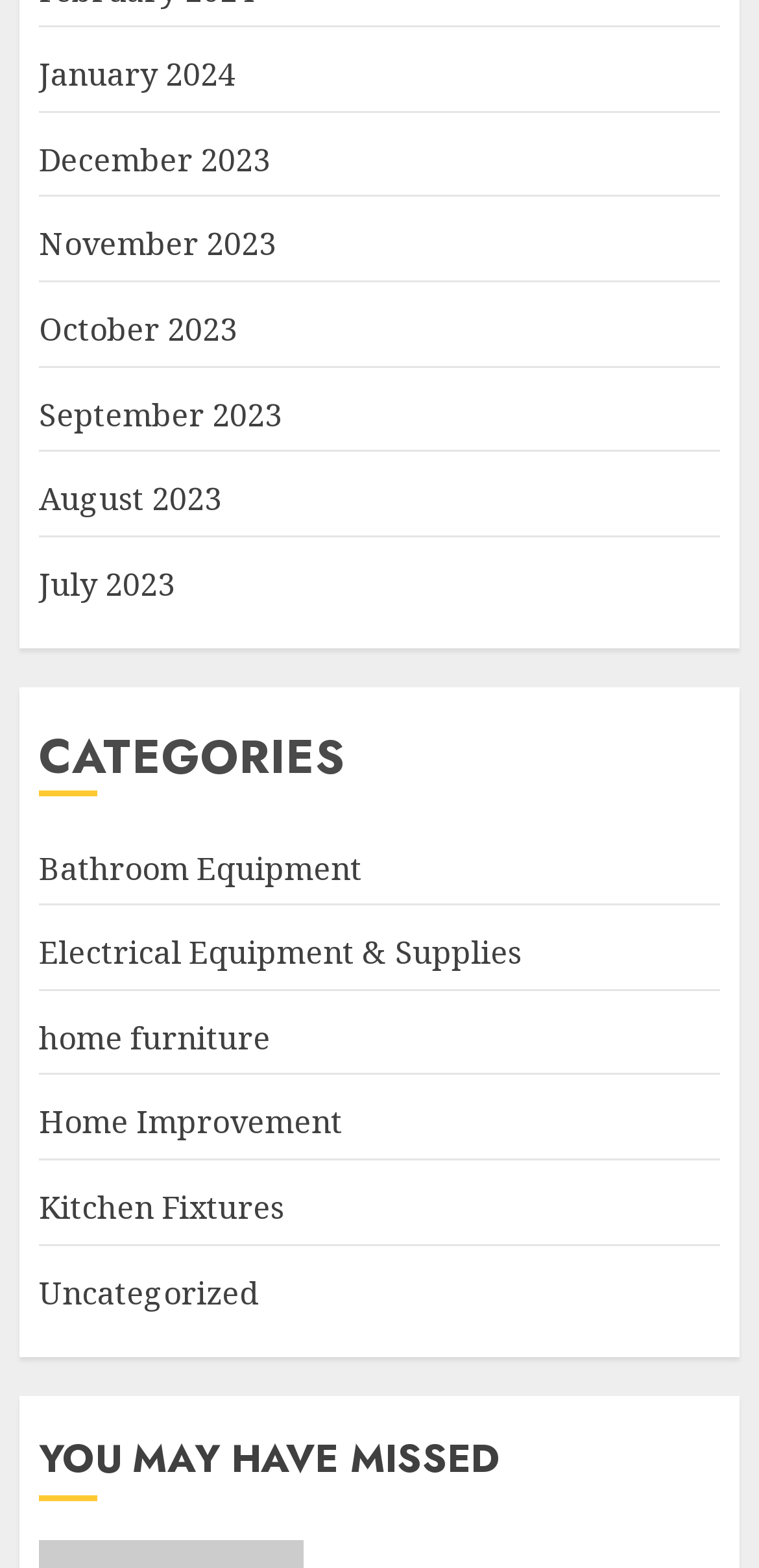How many categories are listed?
Kindly offer a detailed explanation using the data available in the image.

I counted the number of links under the 'CATEGORIES' heading, starting from 'Bathroom Equipment' to 'Uncategorized', and found 7 categories listed.